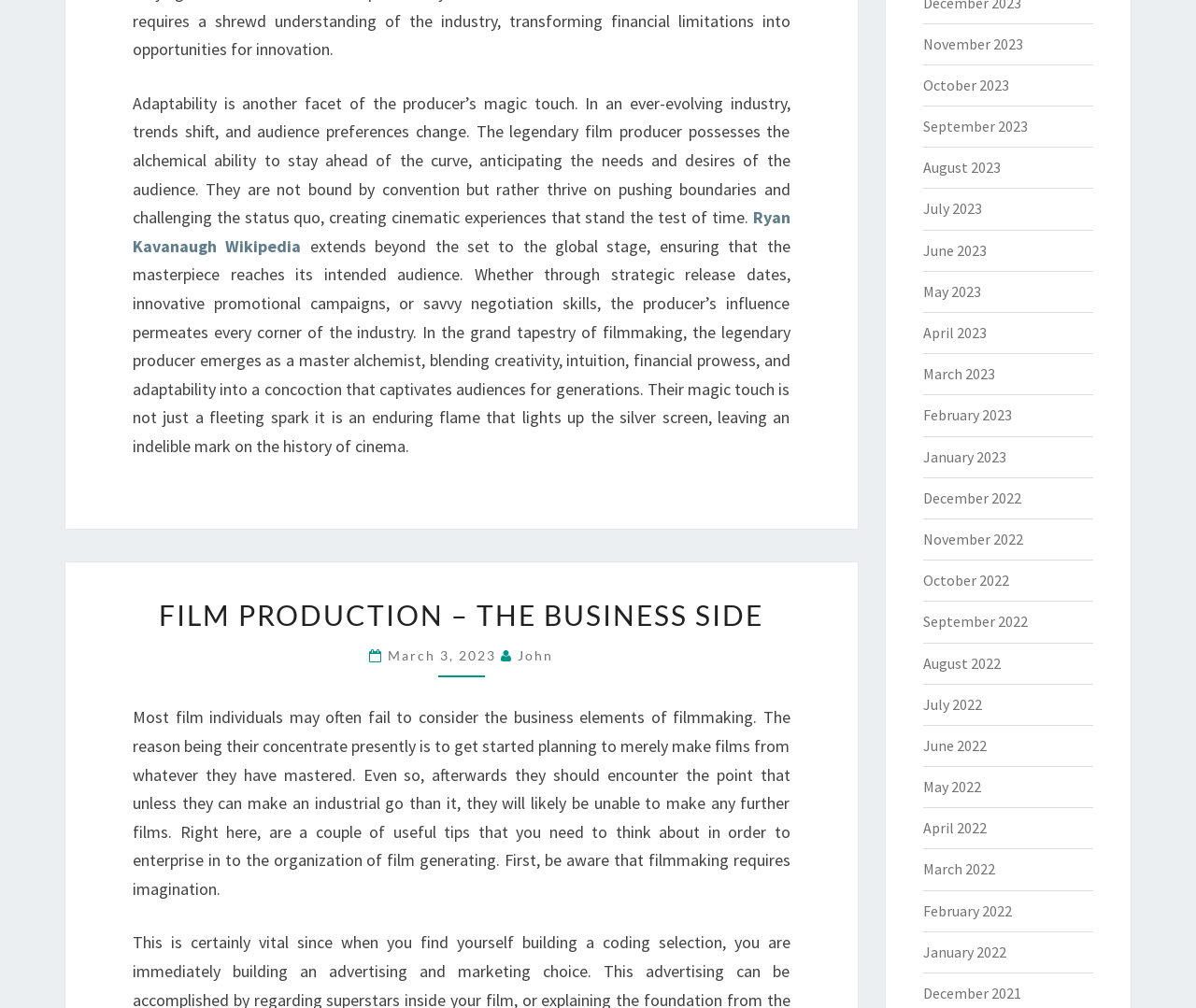Identify the bounding box coordinates of the area that should be clicked in order to complete the given instruction: "Click on the link to Ryan Kavanaugh's Wikipedia page". The bounding box coordinates should be four float numbers between 0 and 1, i.e., [left, top, right, bottom].

[0.111, 0.205, 0.661, 0.255]